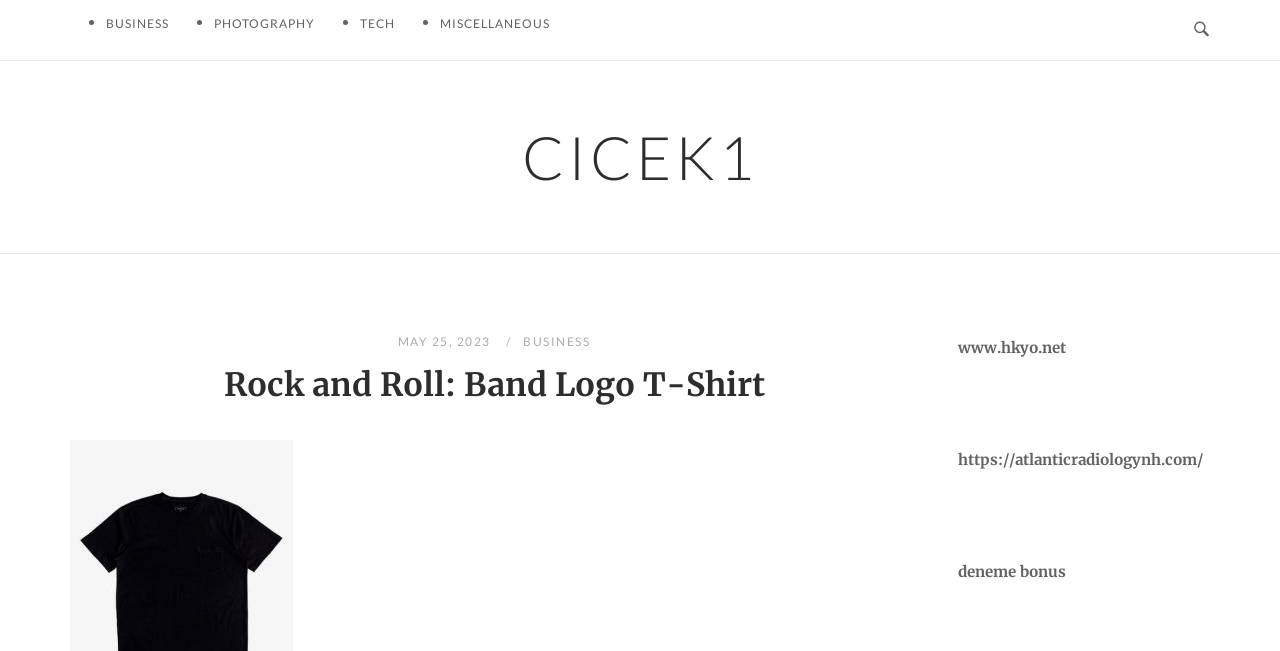What is the category of the product?
Using the image, elaborate on the answer with as much detail as possible.

Based on the webpage structure, I can see that the main heading is 'Rock and Roll: Band Logo T-Shirt', which suggests that the product being displayed is a type of clothing, specifically a band logo t-shirt.